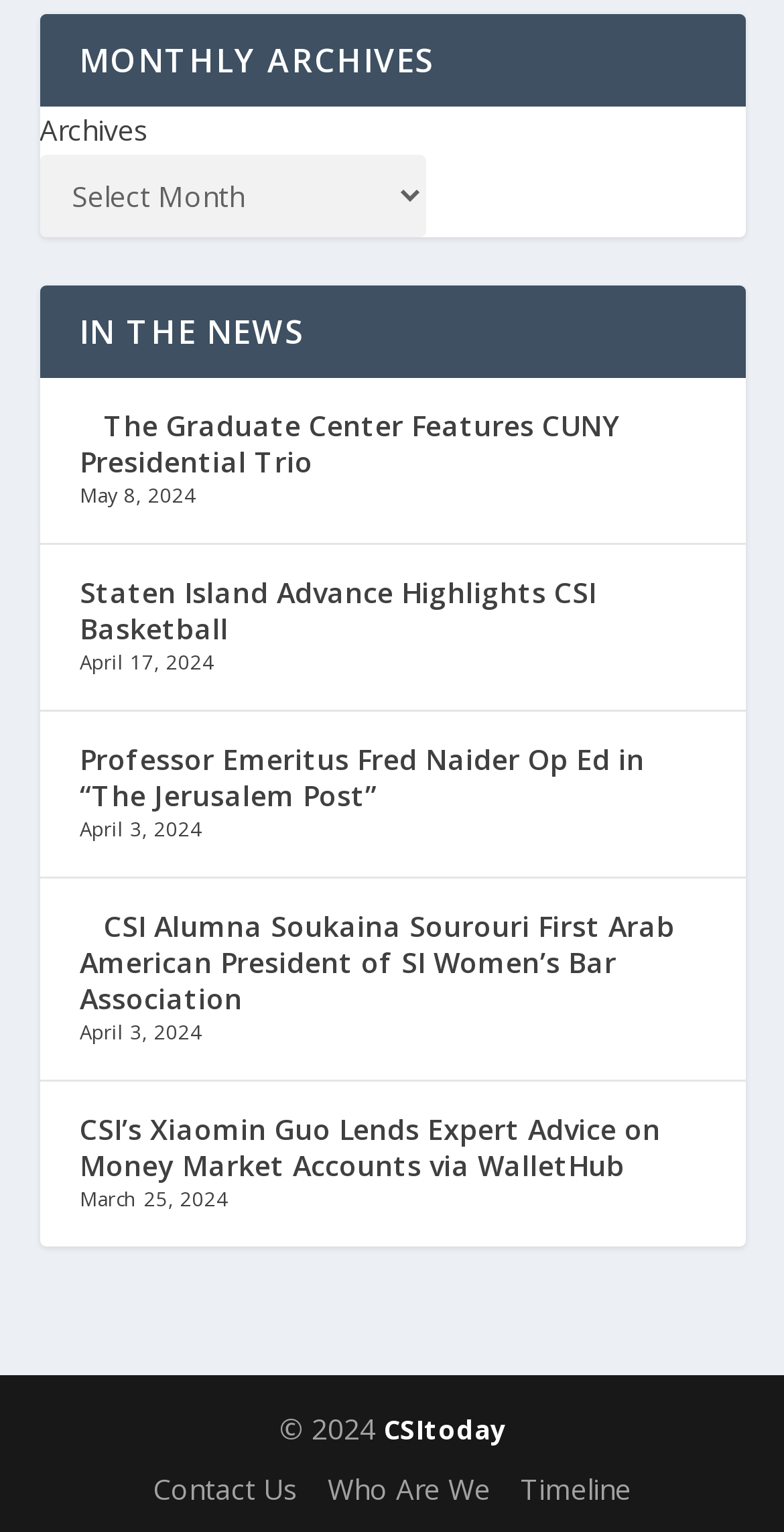Given the element description, predict the bounding box coordinates in the format (top-left x, top-left y, bottom-right x, bottom-right y). Make sure all values are between 0 and 1. Here is the element description: CSItoday

[0.49, 0.921, 0.644, 0.945]